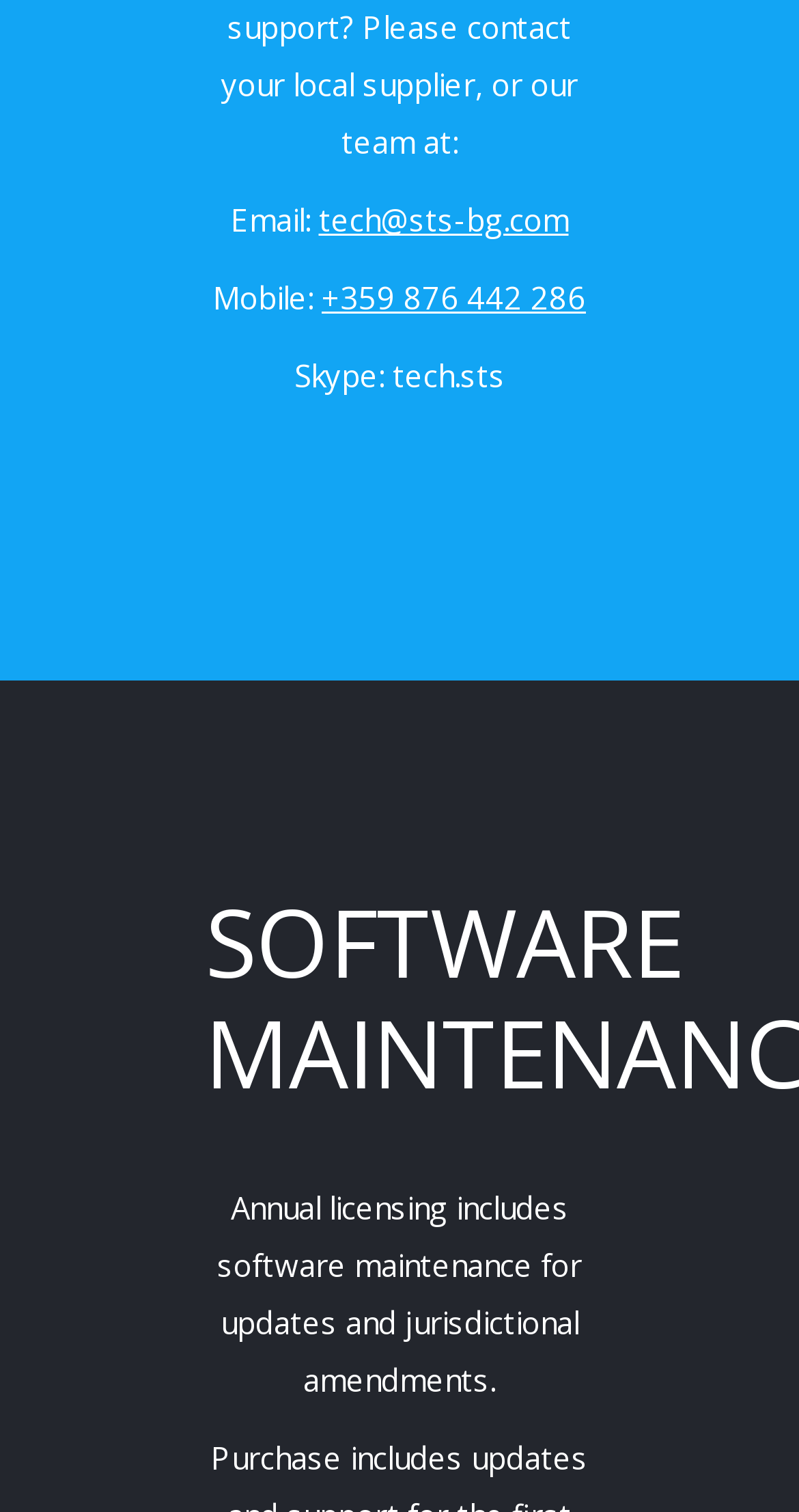Based on the description "+359 876 442 286", find the bounding box of the specified UI element.

[0.403, 0.183, 0.733, 0.21]